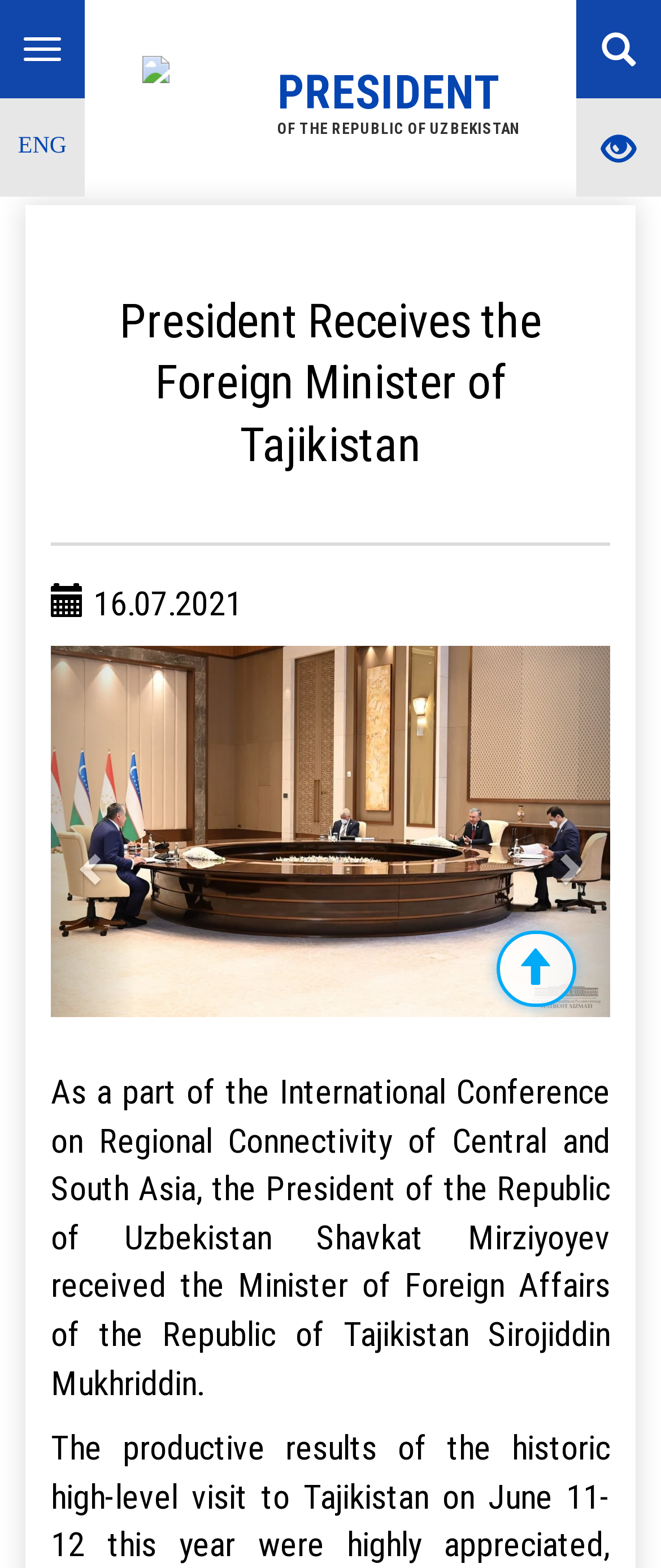What is the topic of the news article?
Using the details shown in the screenshot, provide a comprehensive answer to the question.

The topic of the news article can be found in the StaticText element 'President Receives the Foreign Minister of Tajikistan' which is the title of the news article. This title suggests that the article is about the president receiving the foreign minister of Tajikistan.